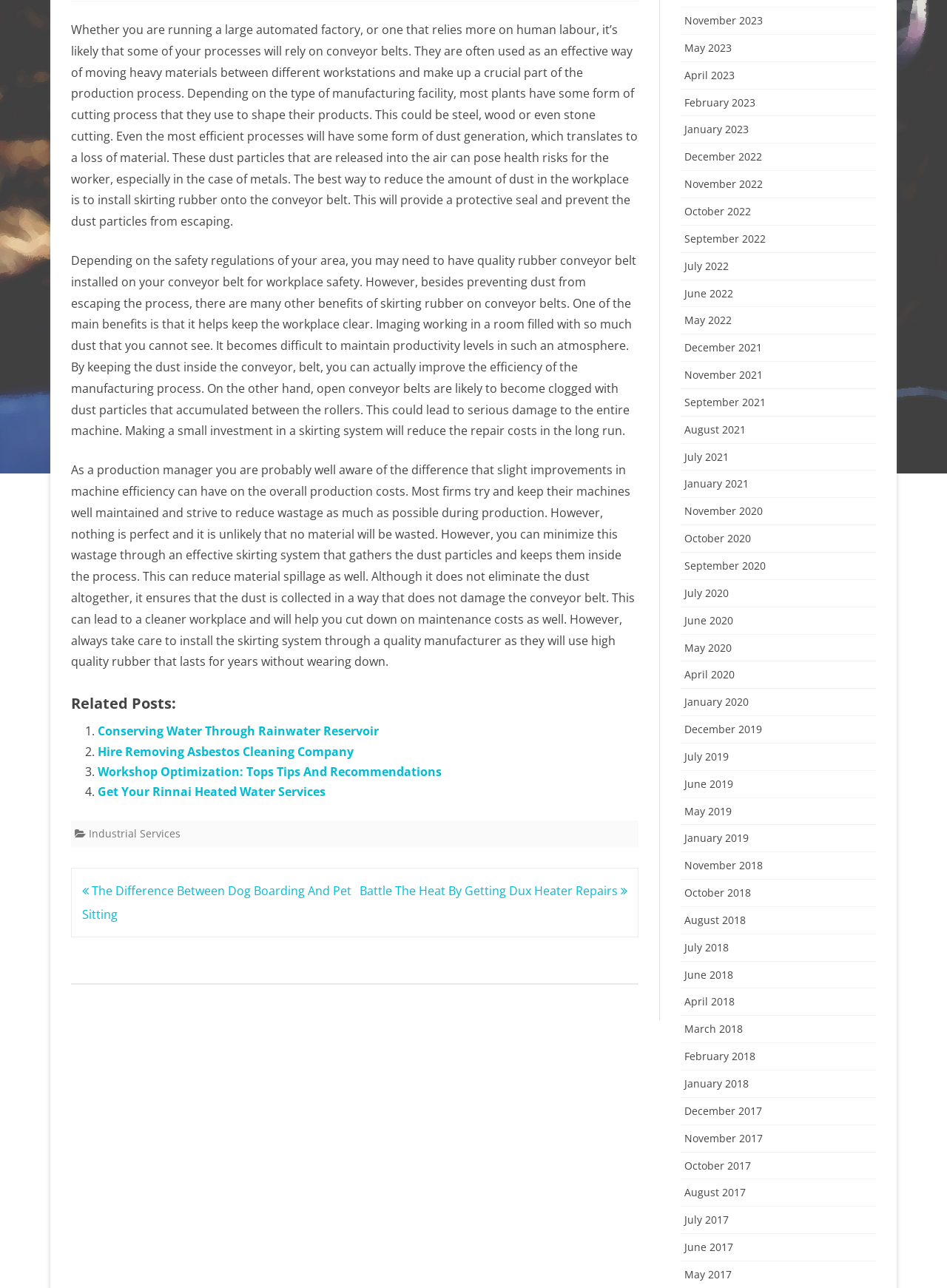Identify the coordinates of the bounding box for the element described below: "parent_node: Client Information aria-label="Show"". Return the coordinates as four float numbers between 0 and 1: [left, top, right, bottom].

None